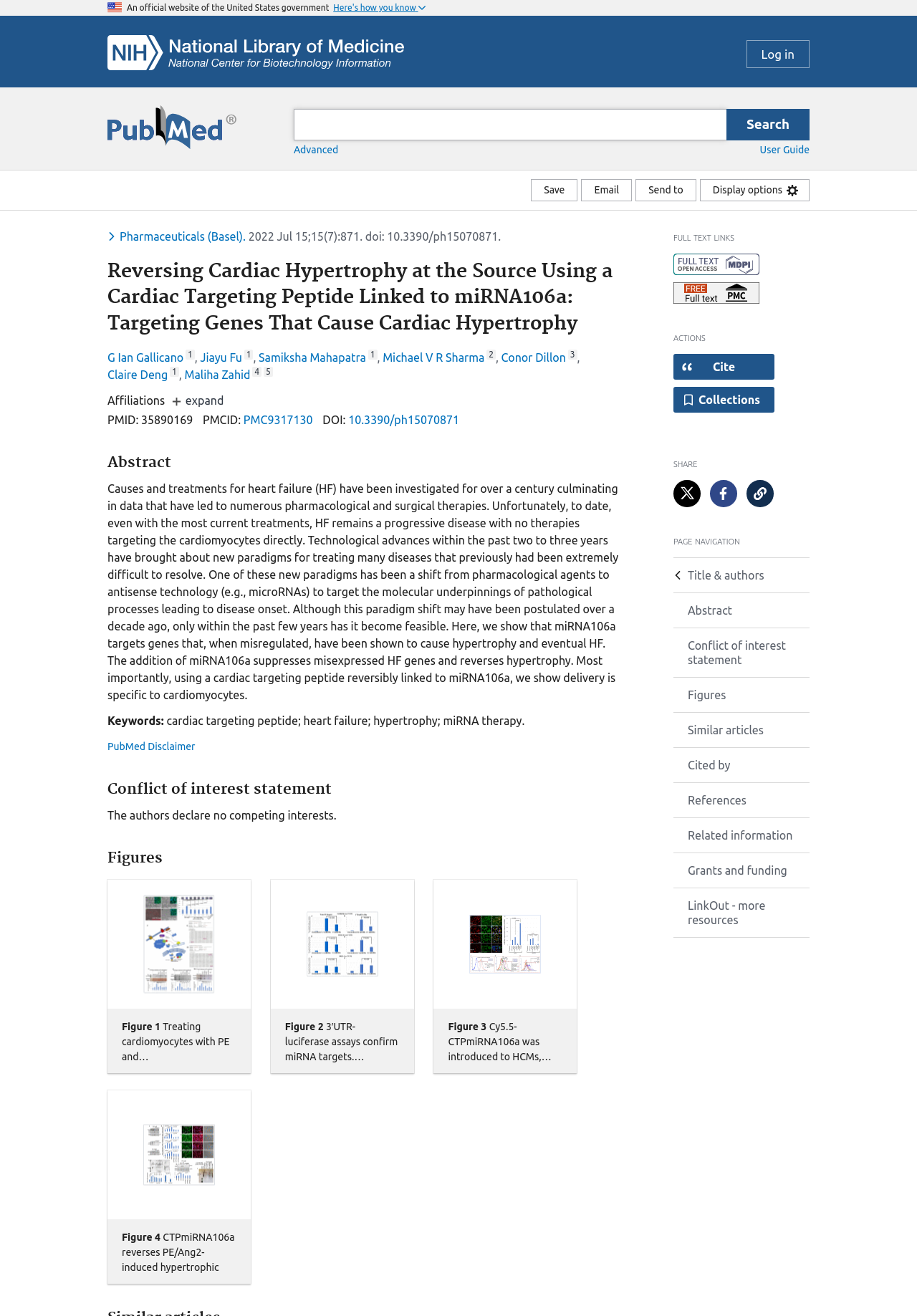How many authors are listed for the article?
Analyze the screenshot and provide a detailed answer to the question.

The authors of the article are listed below the title, and they are G Ian Gallicano, Jiayu Fu, Samiksha Mahapatra, Michael V R Sharma, Conor Dillon, and Claire Deng. They are listed with their respective affiliations and superscripts.